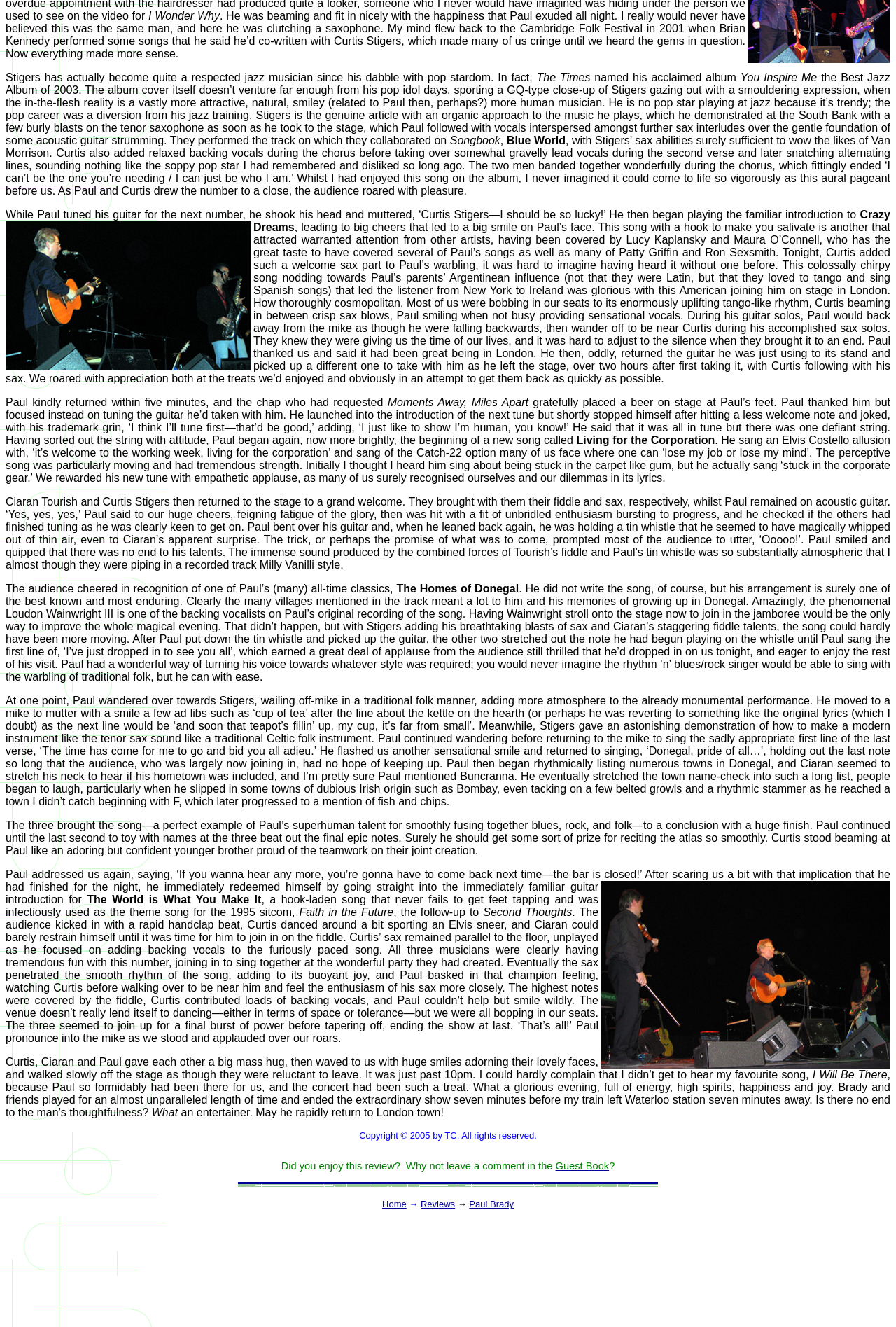What is the name of the sitcom that used the song 'The World is What You Make It' as its theme song?
Based on the visual details in the image, please answer the question thoroughly.

The text states that 'The World is What You Make It' was 'infectiously used as the theme song for the 1995 sitcom Faith in the Future', indicating that the sitcom 'Faith in the Future' used this song as its theme song.